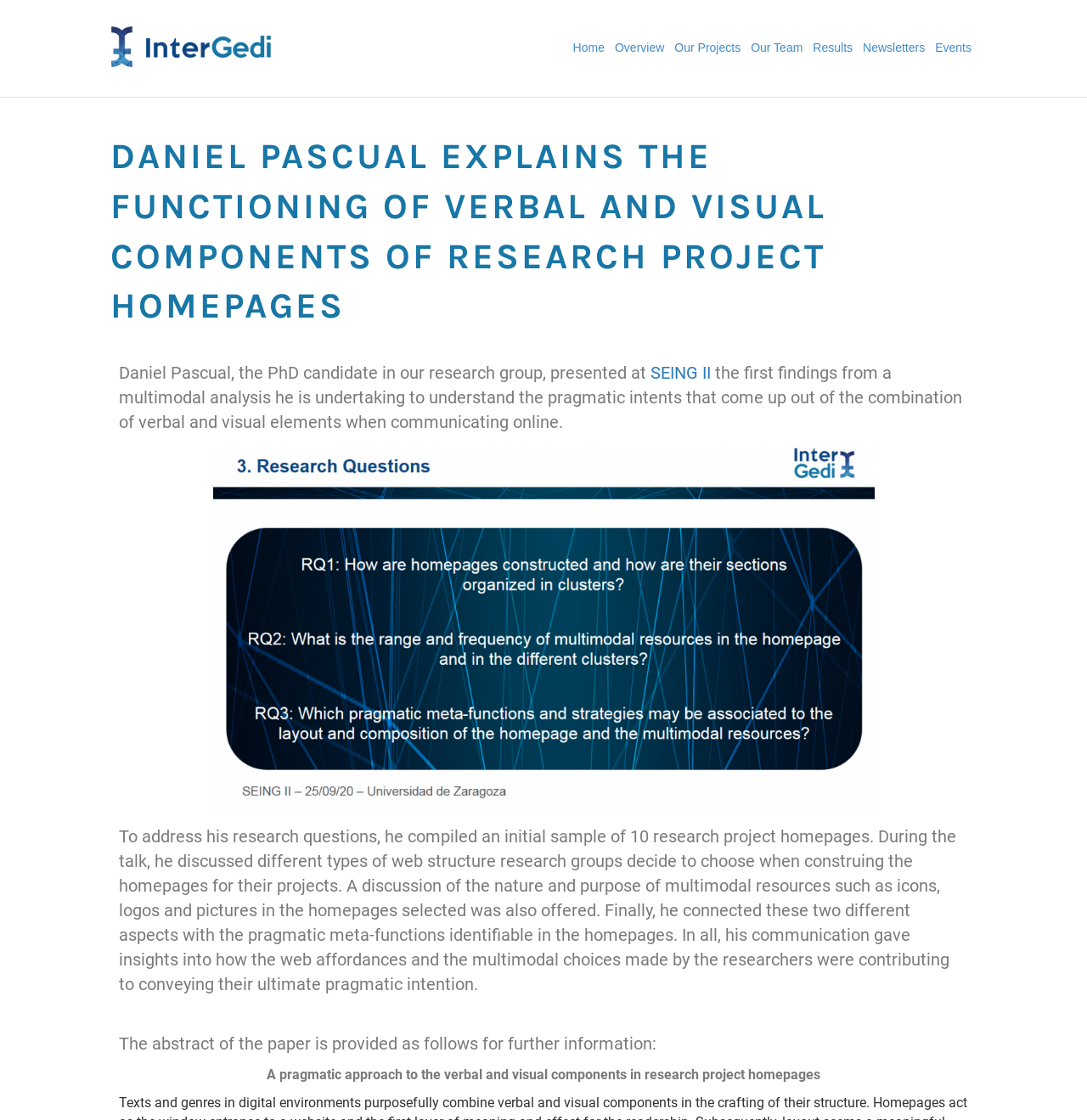Could you specify the bounding box coordinates for the clickable section to complete the following instruction: "Click on the Intergedi link"?

[0.102, 0.036, 0.252, 0.049]